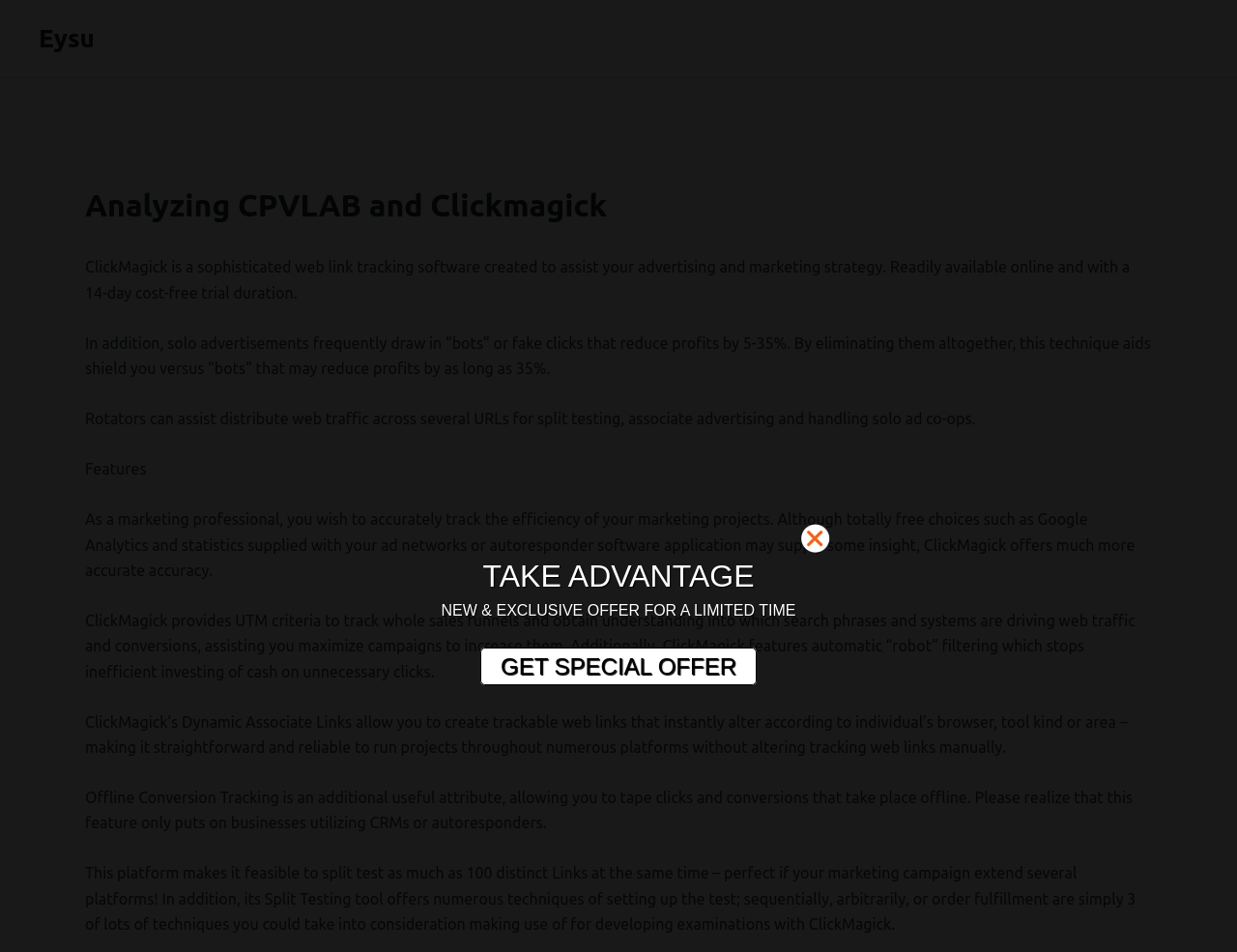Please study the image and answer the question comprehensively:
What is ClickMagick?

Based on the webpage content, ClickMagick is a sophisticated web link tracking software created to assist advertising and marketing strategy, which is mentioned in the first paragraph of the webpage.